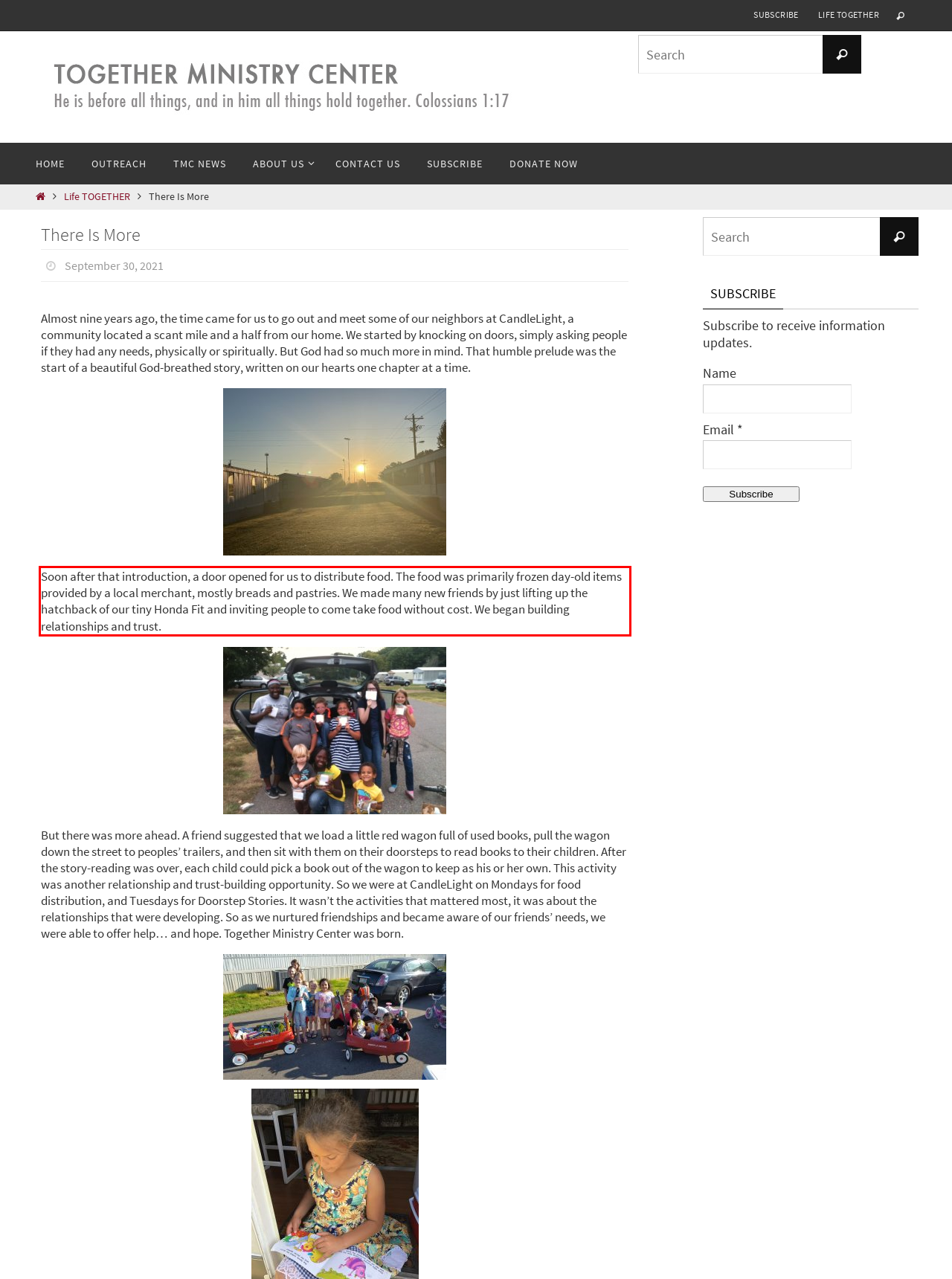Analyze the webpage screenshot and use OCR to recognize the text content in the red bounding box.

Soon after that introduction, a door opened for us to distribute food. The food was primarily frozen day-old items provided by a local merchant, mostly breads and pastries. We made many new friends by just lifting up the hatchback of our tiny Honda Fit and inviting people to come take food without cost. We began building relationships and trust.